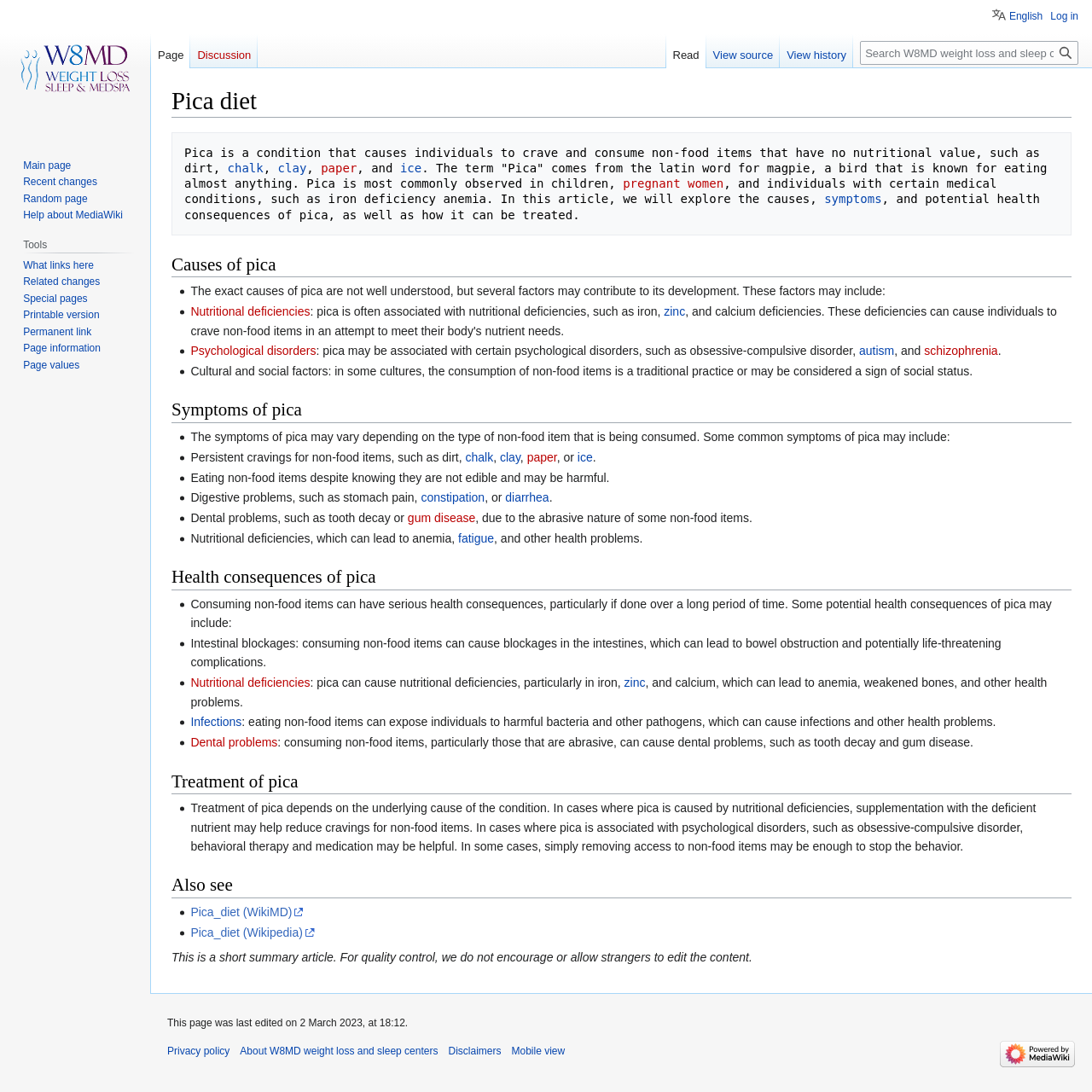Can you find the bounding box coordinates for the element that needs to be clicked to execute this instruction: "Click the 'Manage privacy settings' button"? The coordinates should be given as four float numbers between 0 and 1, i.e., [left, top, right, bottom].

None